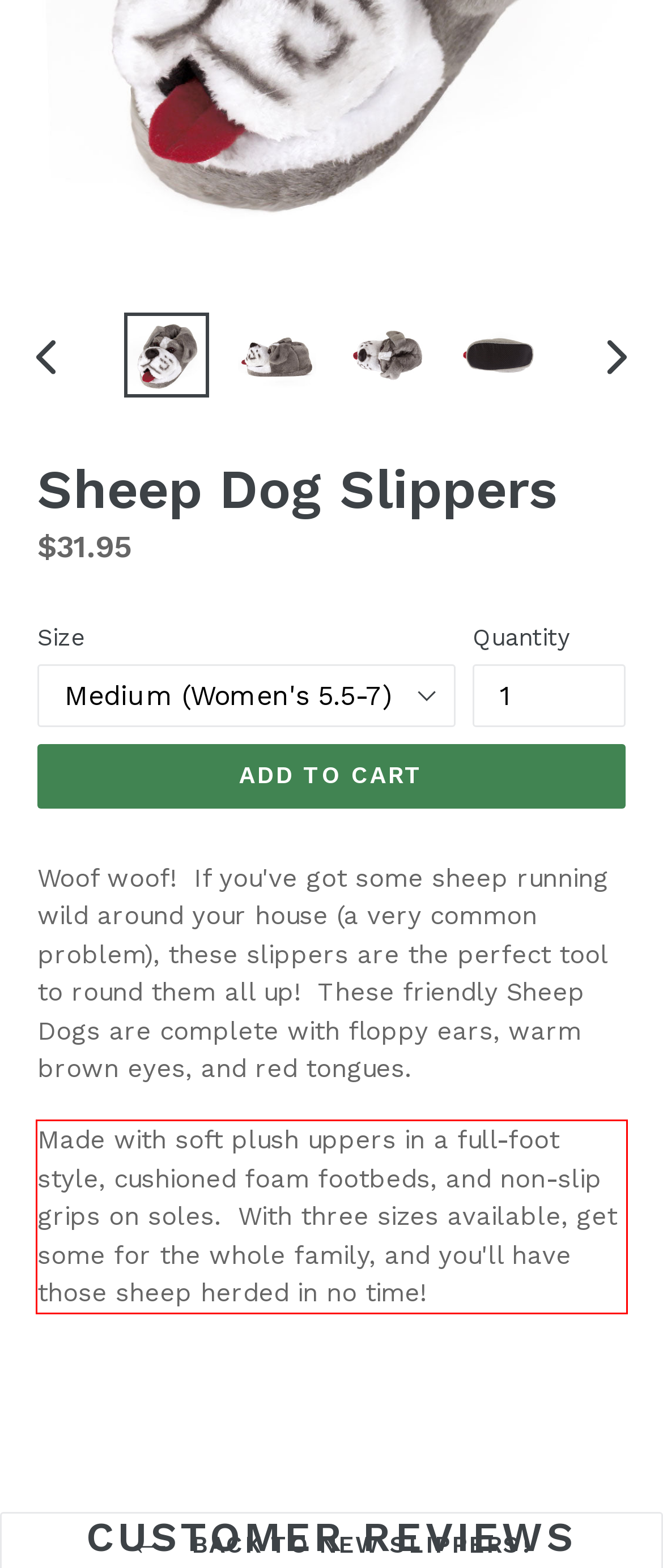Please analyze the screenshot of a webpage and extract the text content within the red bounding box using OCR.

Made with soft plush uppers in a full-foot style, cushioned foam footbeds, and non-slip grips on soles. With three sizes available, get some for the whole family, and you'll have those sheep herded in no time!